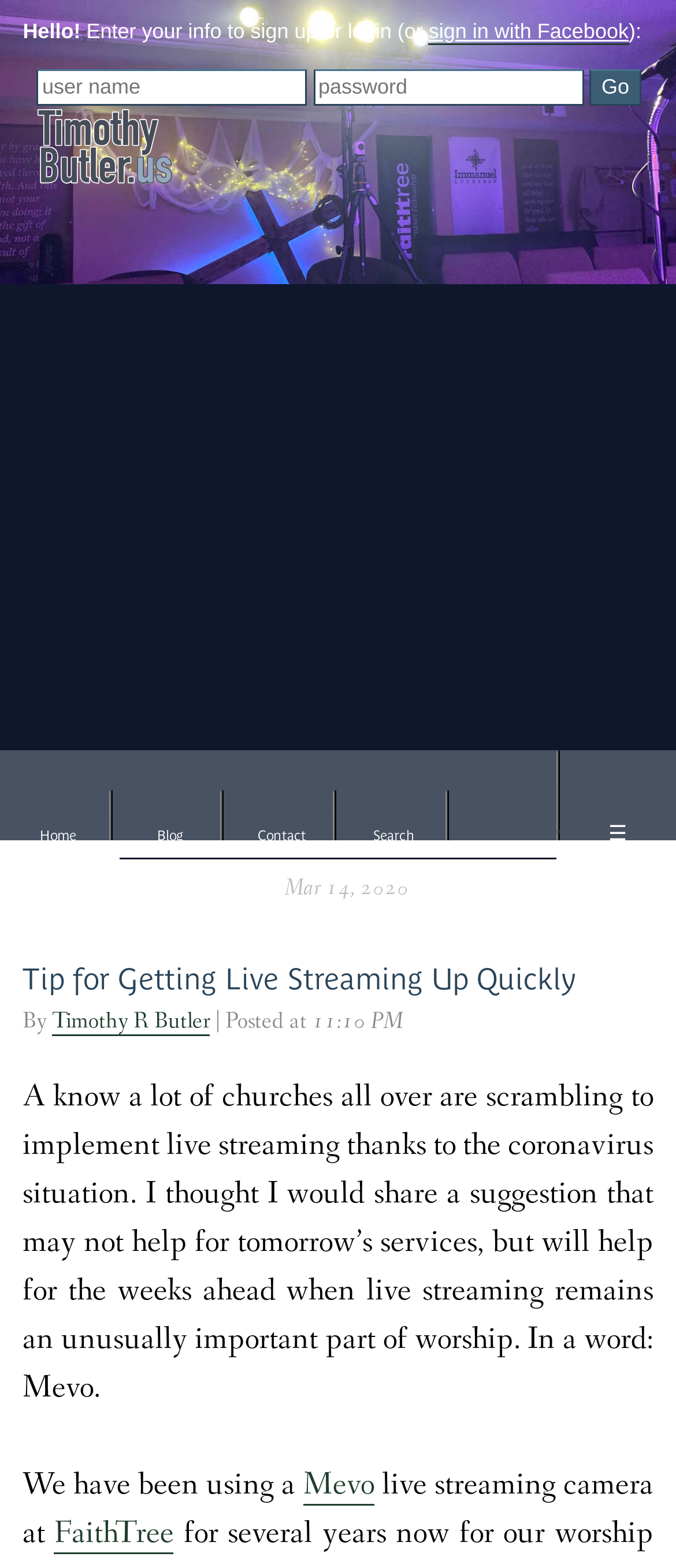Write a detailed summary of the webpage.

This webpage appears to be a blog post titled "Tip for Getting Live Streaming Up Quickly" by Timothy R. Butler. At the top of the page, there is a header section with a logo image and a link to the website "TimothyButler.us". Below the header, there is a greeting message "Hello!" and a section for users to sign up or log in, with options to sign in with Facebook.

The main content of the page is divided into two sections. The first section is a navigation menu with links to "Home", "Blog", "Contact", and "Search" on the left side, and a hamburger menu icon on the right side. Below the navigation menu, there is a date stamp "Mar 14, 2020".

The second section is the blog post itself, which starts with a heading "Tip for Getting Live Streaming Up Quickly" followed by the author's name "Timothy R Butler" and the posting time "11:10 PM". The blog post content is a single paragraph of text that discusses the importance of live streaming for churches during the coronavirus situation and suggests using a camera called Mevo. There are also links to "Mevo" and "FaithTree" within the text.

Throughout the page, there are a total of 7 links, 3 images, 2 textboxes, 1 button, and 11 static text elements. The layout is organized with clear headings and concise text, making it easy to read and navigate.